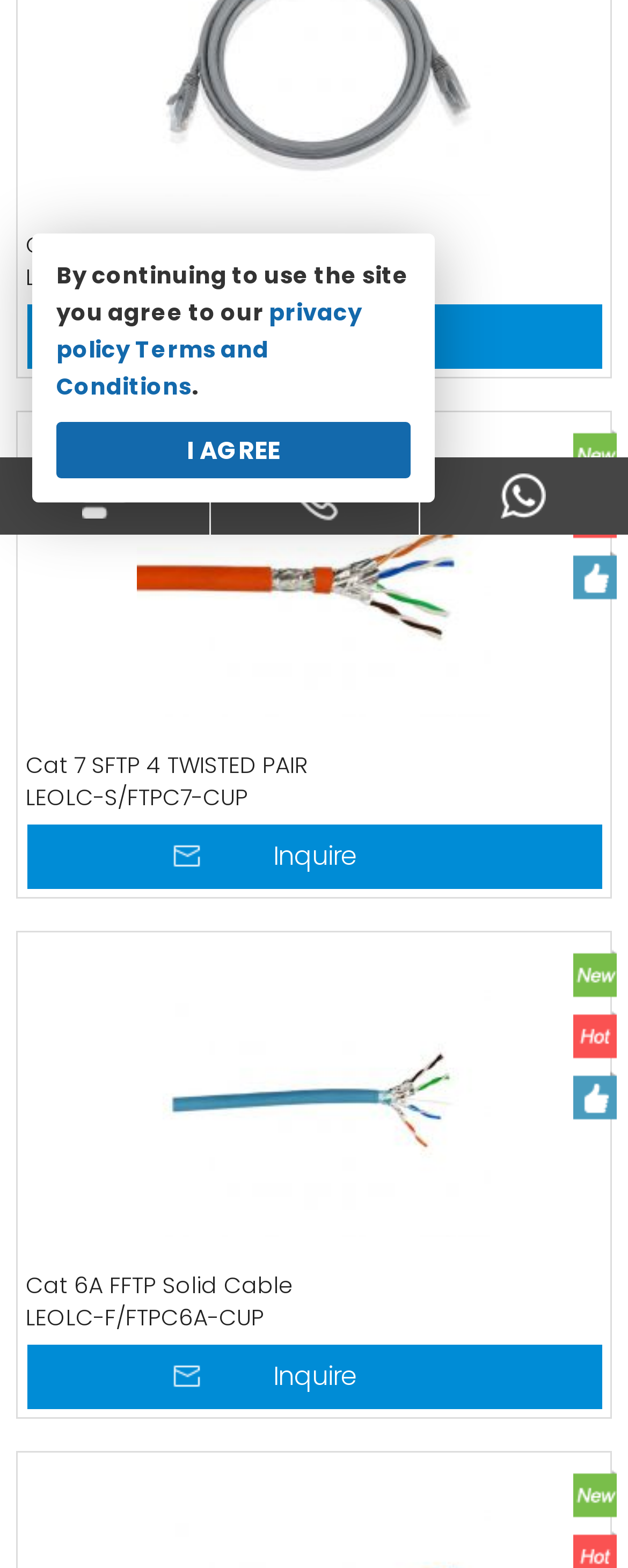Find the bounding box coordinates for the HTML element described in this sentence: "privacy policy". Provide the coordinates as four float numbers between 0 and 1, in the format [left, top, right, bottom].

[0.09, 0.189, 0.577, 0.233]